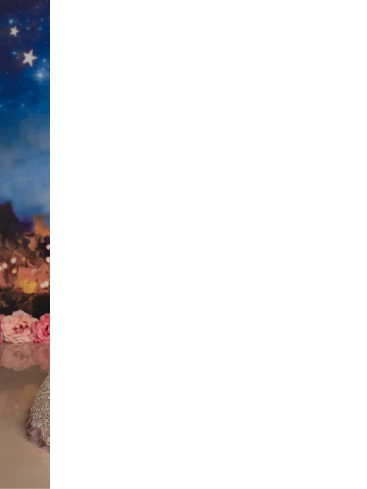Use one word or a short phrase to answer the question provided: 
What is the design of the dress's cut?

High-low